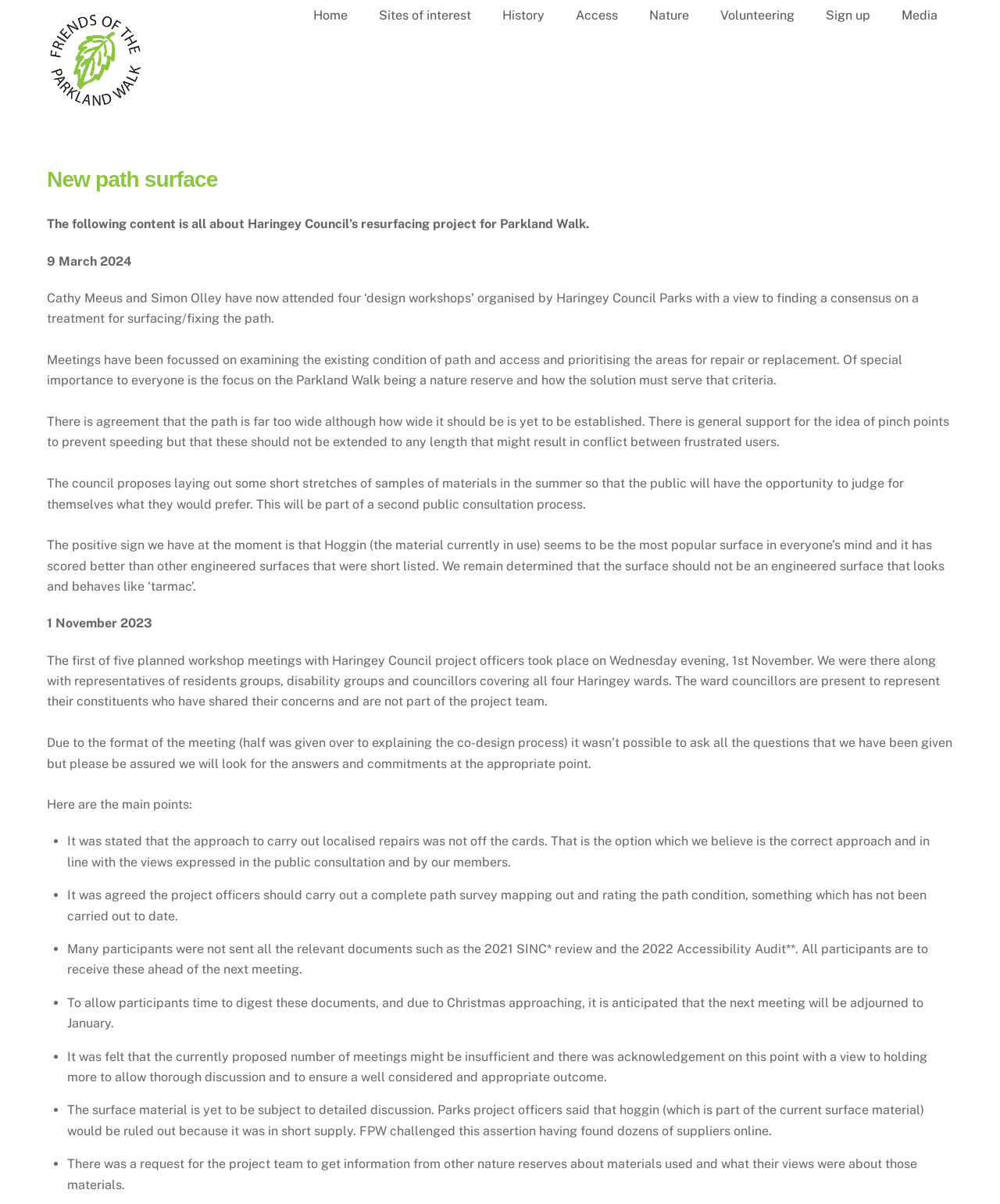Please find the bounding box coordinates of the element that you should click to achieve the following instruction: "Click the 'Volunteering' link". The coordinates should be presented as four float numbers between 0 and 1: [left, top, right, bottom].

[0.705, 0.0, 0.81, 0.026]